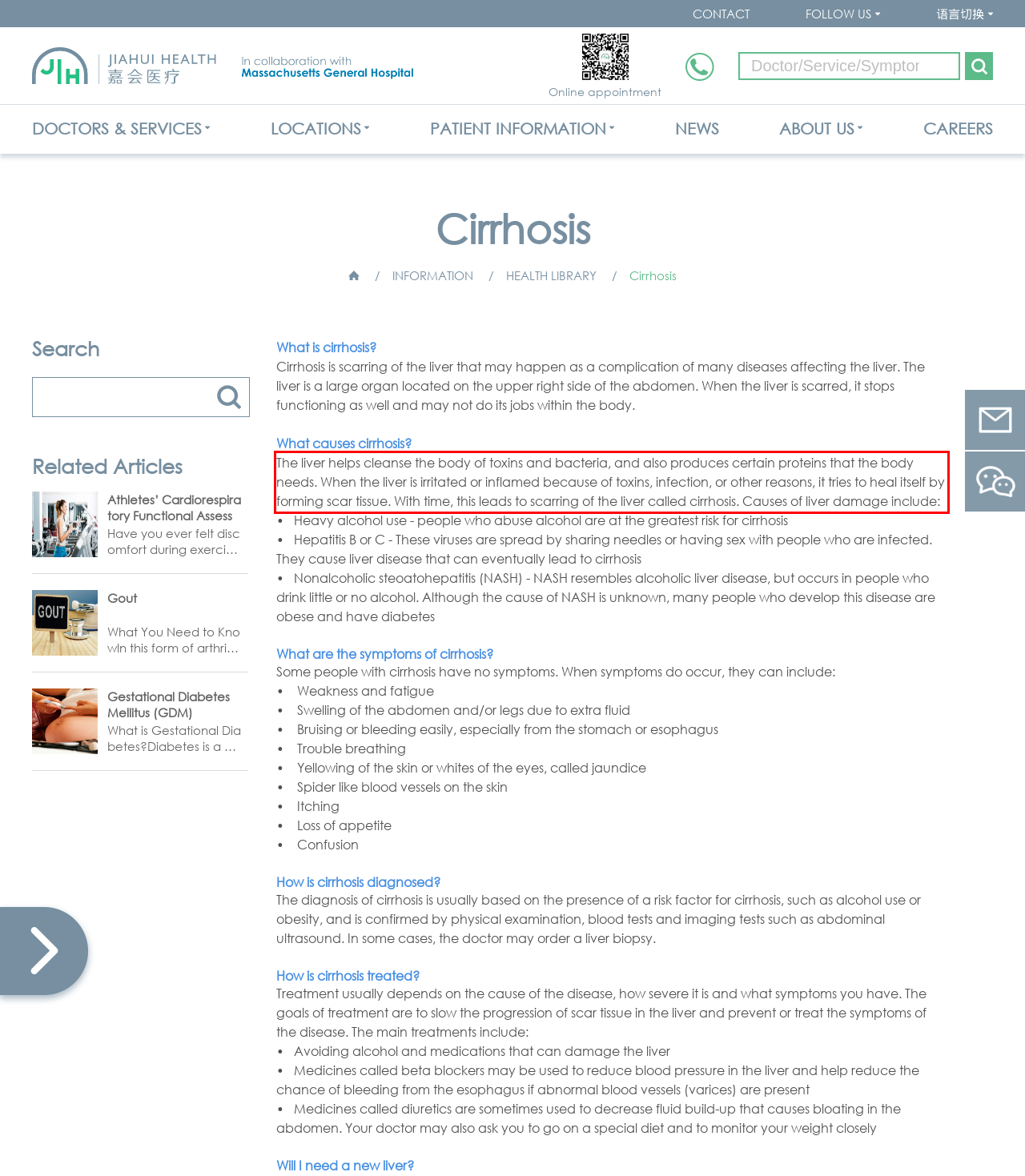Within the screenshot of the webpage, locate the red bounding box and use OCR to identify and provide the text content inside it.

The liver helps cleanse the body of toxins and bacteria, and also produces certain proteins that the body needs. When the liver is irritated or inflamed because of toxins, infection, or other reasons, it tries to heal itself by forming scar tissue. With time, this leads to scarring of the liver called cirrhosis. Causes of liver damage include: